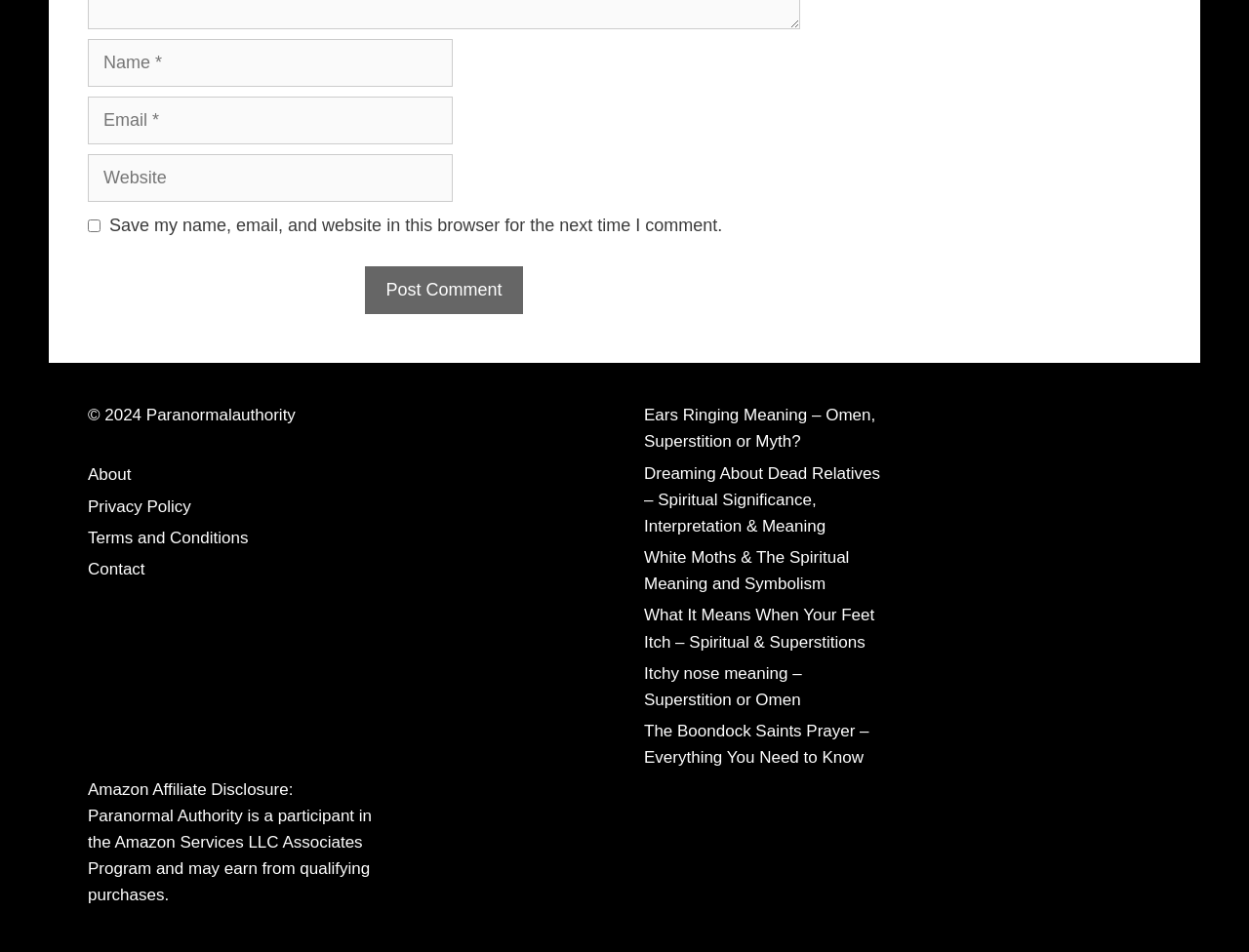Provide a one-word or short-phrase answer to the question:
How many links are in the footer section?

5